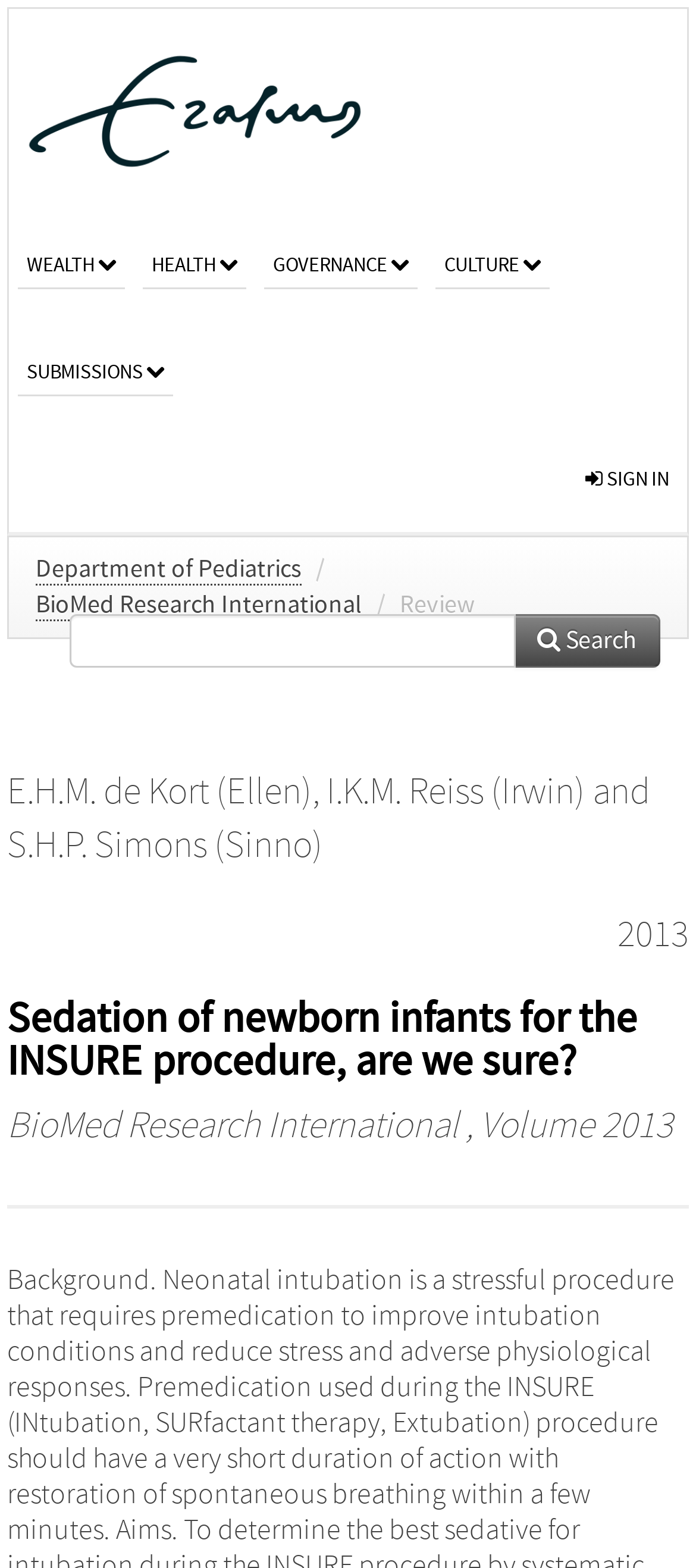Using the provided element description: "sign in", identify the bounding box coordinates. The coordinates should be four floats between 0 and 1 in the order [left, top, right, bottom].

[0.815, 0.272, 0.987, 0.339]